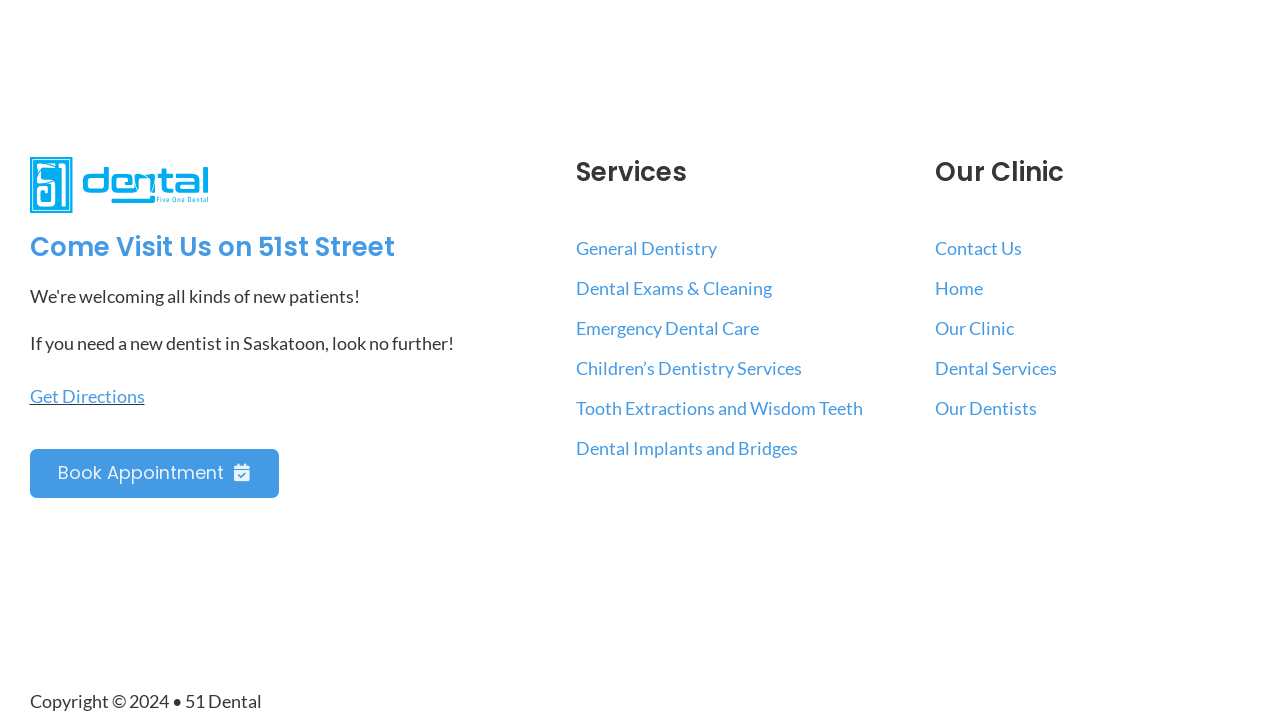What is the clinic's contact information?
Look at the image and respond with a one-word or short-phrase answer.

Contact Us